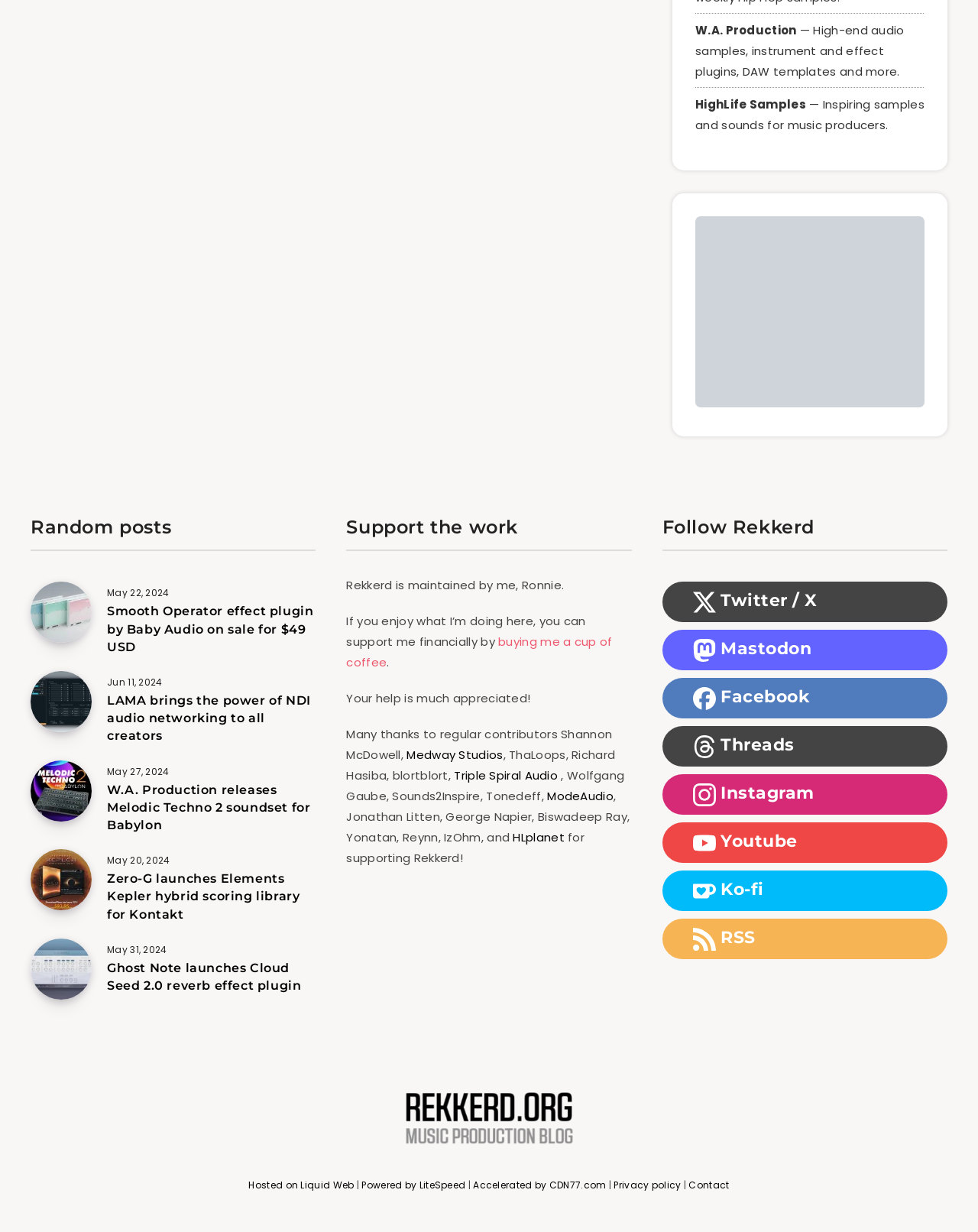Find the bounding box of the web element that fits this description: "X Twitter / X".

[0.677, 0.472, 0.969, 0.505]